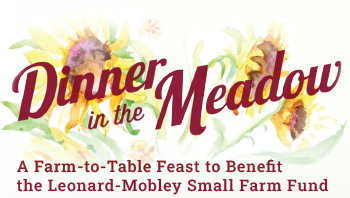Generate an elaborate caption for the image.

The image captures the enchanting theme of the "Dinner in the Meadow," a farm-to-table feast dedicated to supporting the Leonard-Mobley Small Farm Fund. The vibrant design features beautiful watercolor sunflowers, symbolizing the connection to nature and the agricultural community. The text style is elegant and inviting, prominently showcasing the event title, while also emphasizing its charitable purpose. This celebration promises a unique dining experience, merging the beauty of a tranquil meadow with the flavors of local cuisine, highlighting the importance of supporting small farms. The event, scheduled for September 15, 2024, invites guests to partake in a magical evening filled with delectable food and lively entertainment under the stars.